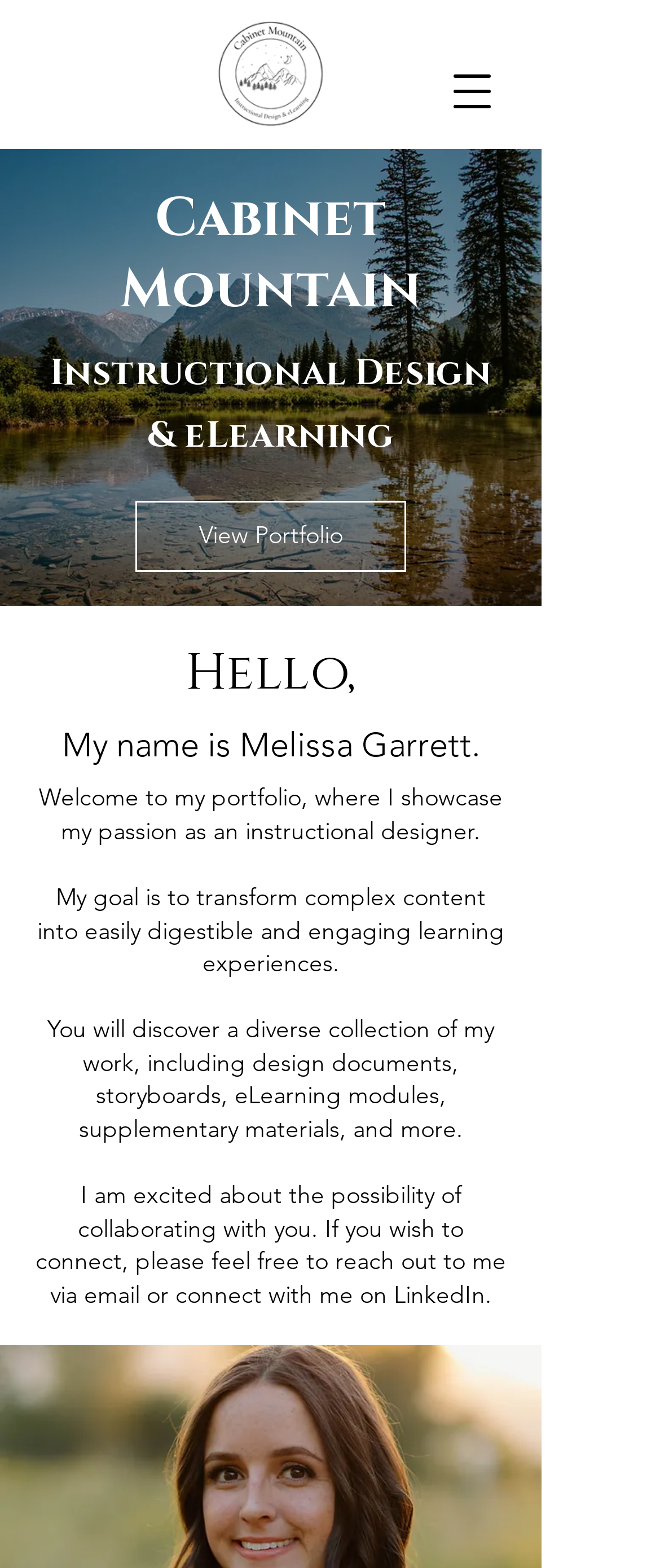What is the name of the company?
Look at the image and respond to the question as thoroughly as possible.

The name of the company can be found in the heading 'Cabinet Mountain' and the text 'Instructional Design & eLearning' which are located at the top of the webpage.